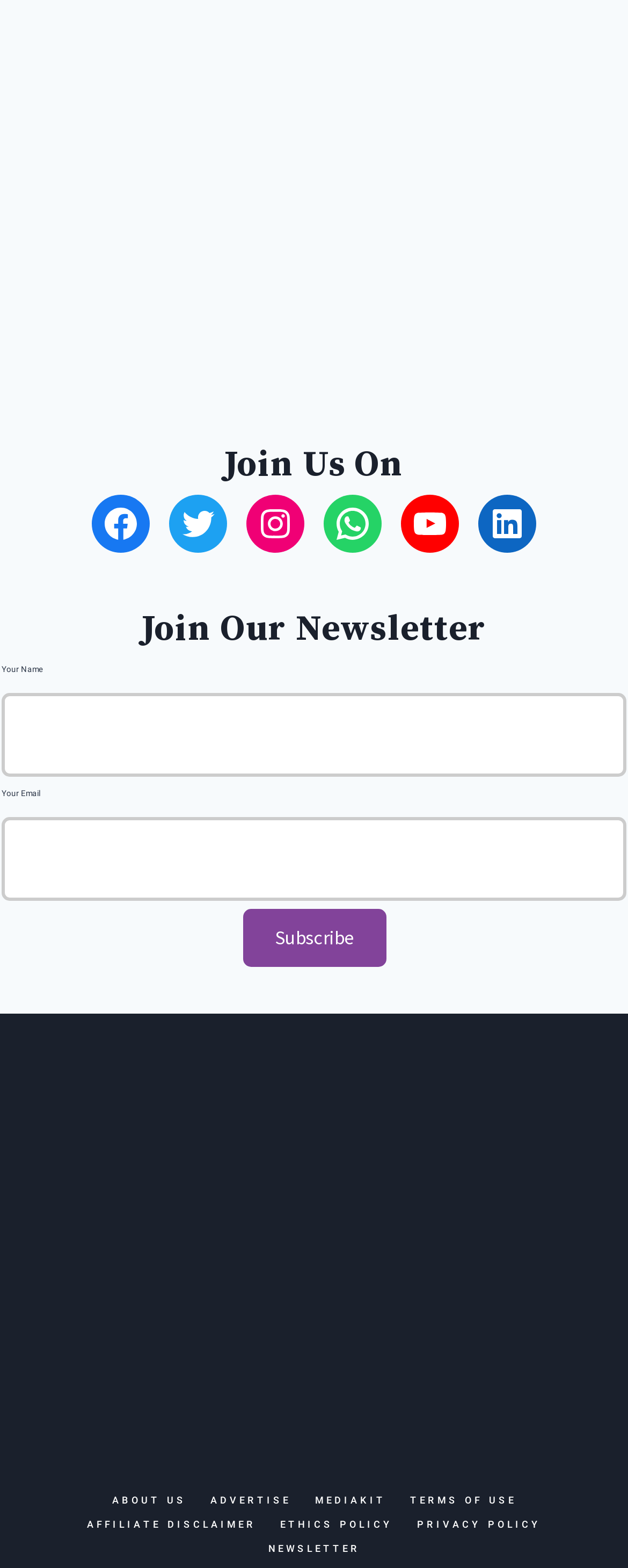What is the topic of the image on the webpage?
Provide a short answer using one word or a brief phrase based on the image.

Africa hotel report